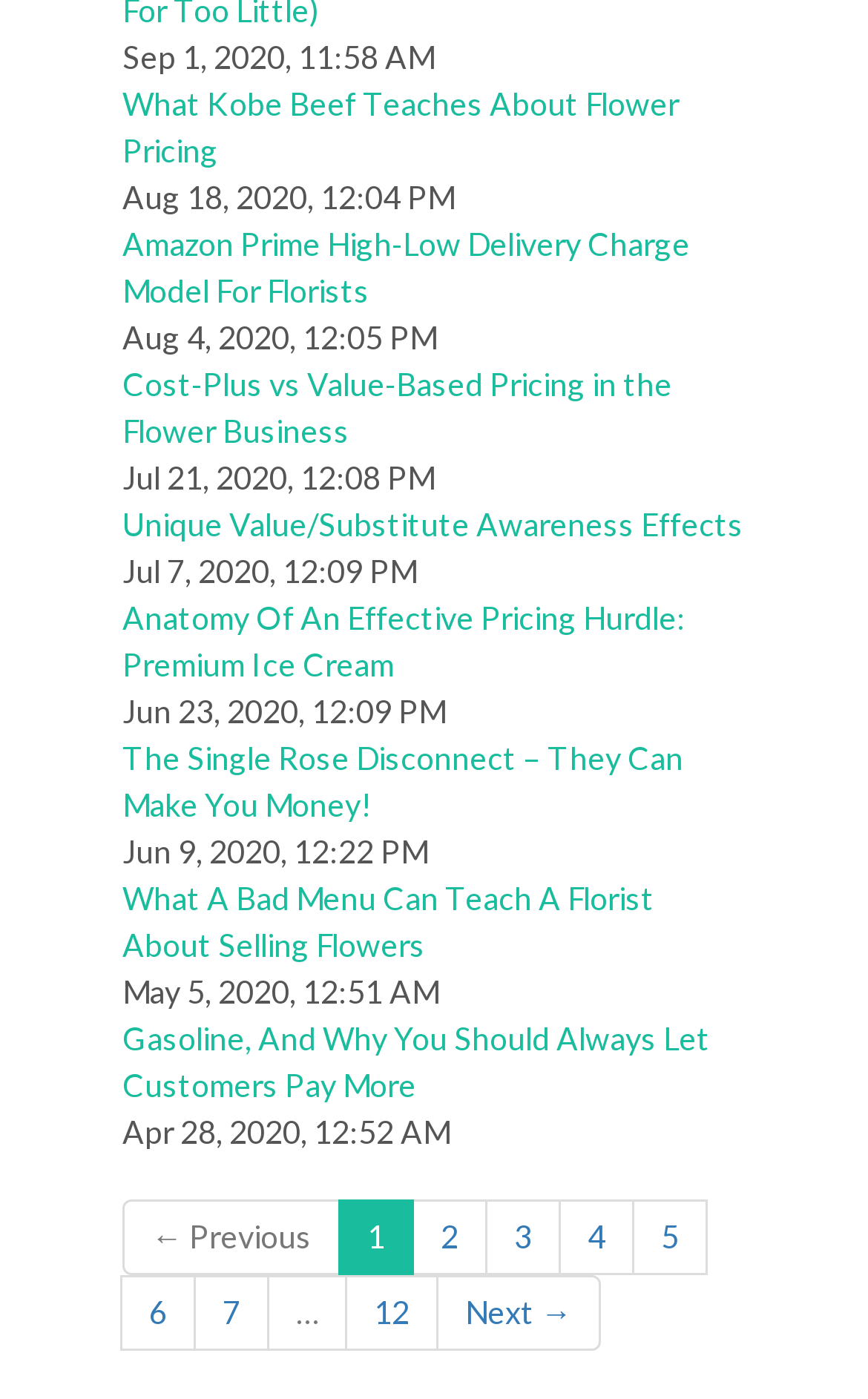Please identify the bounding box coordinates of the element on the webpage that should be clicked to follow this instruction: "Go to page 2". The bounding box coordinates should be given as four float numbers between 0 and 1, formatted as [left, top, right, bottom].

[0.474, 0.857, 0.562, 0.911]